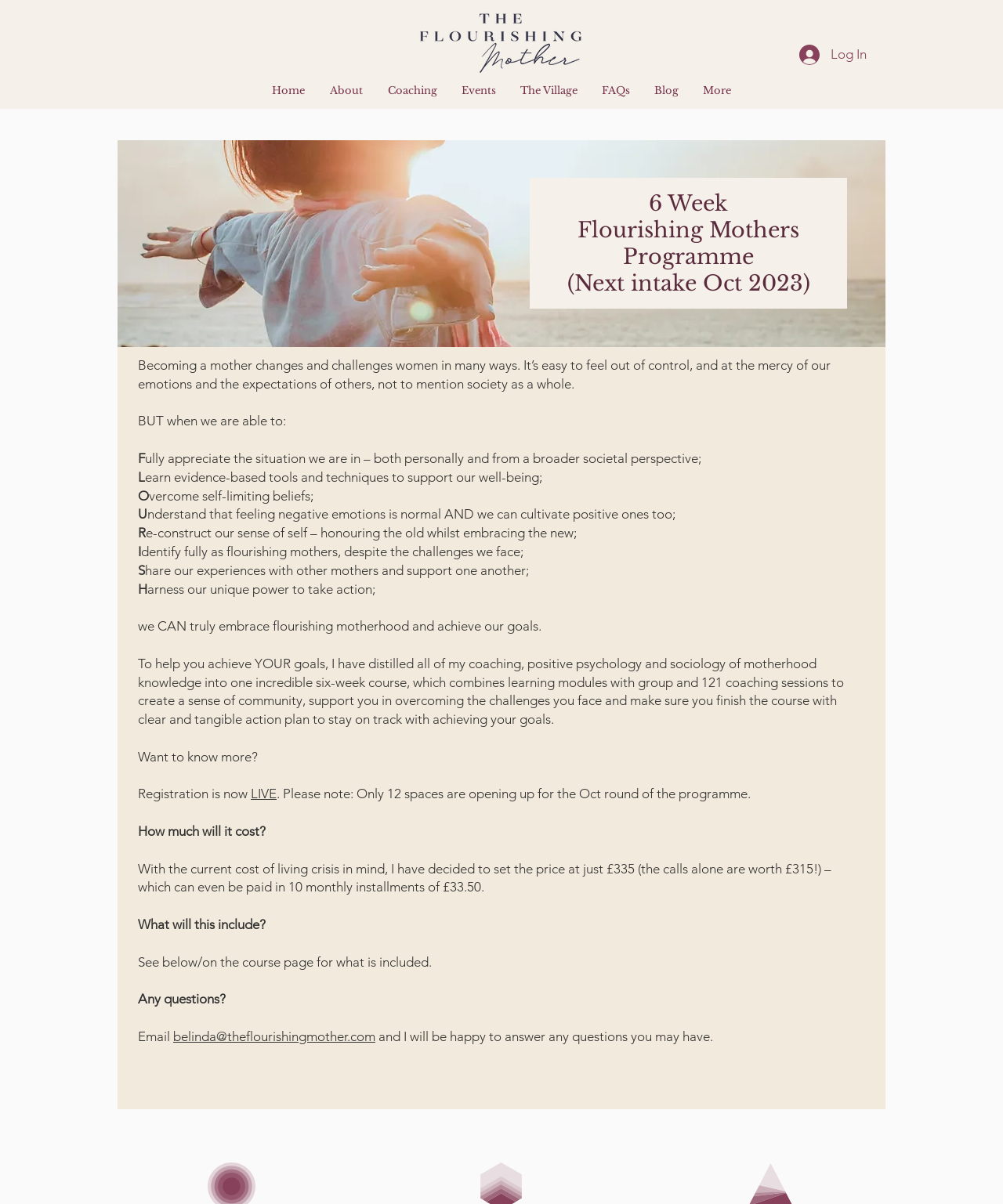How can you contact the programme creator?
Based on the image, please offer an in-depth response to the question.

The contact information is mentioned in the text 'Email belinda@theflourishingmother.com and I will be happy to answer any questions you may have.' which is located at the bottom of the webpage.